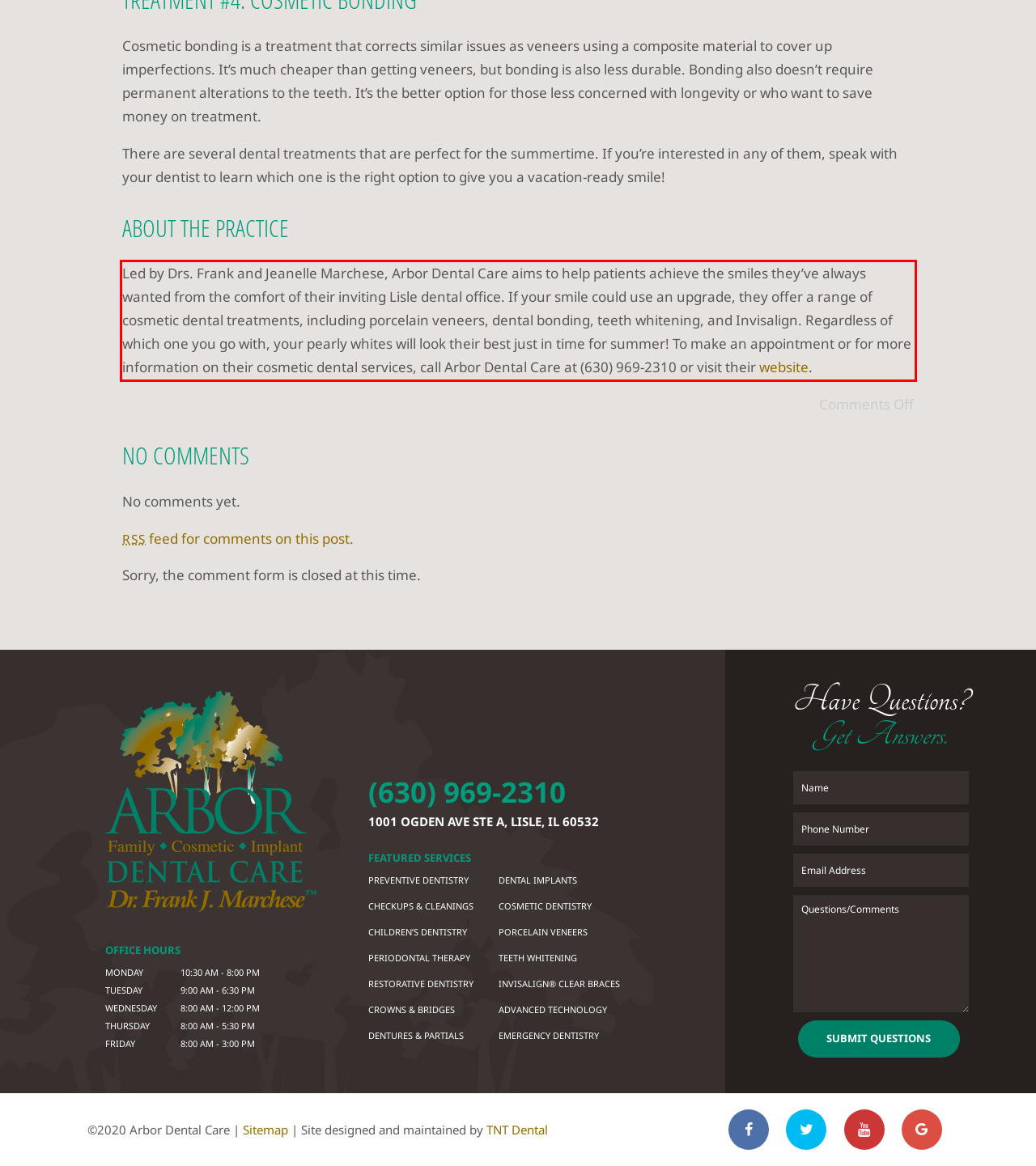Using OCR, extract the text content found within the red bounding box in the given webpage screenshot.

Led by Drs. Frank and Jeanelle Marchese, Arbor Dental Care aims to help patients achieve the smiles they’ve always wanted from the comfort of their inviting Lisle dental office. If your smile could use an upgrade, they offer a range of cosmetic dental treatments, including porcelain veneers, dental bonding, teeth whitening, and Invisalign. Regardless of which one you go with, your pearly whites will look their best just in time for summer! To make an appointment or for more information on their cosmetic dental services, call Arbor Dental Care at (630) 969-2310 or visit their website.